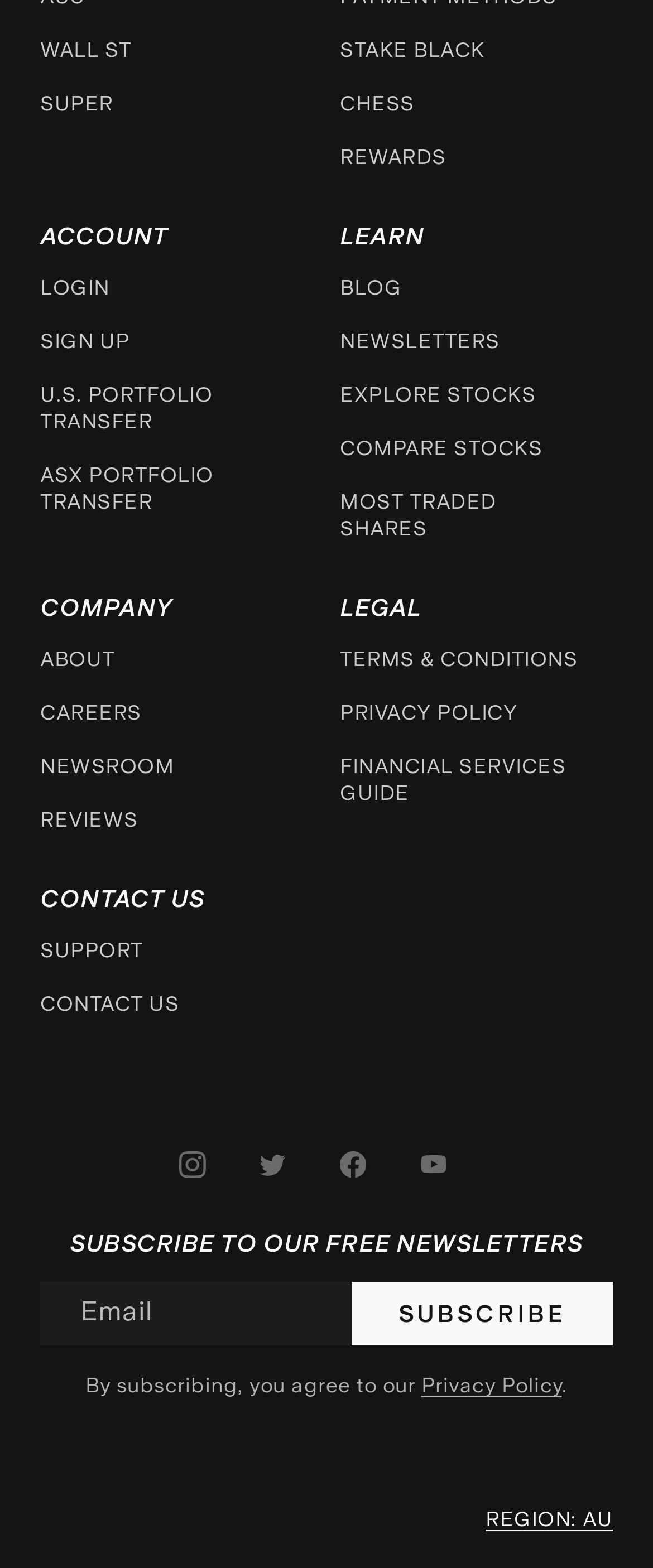Identify and provide the bounding box coordinates of the UI element described: "parent_node: Email aria-describedby=":Rl6dabail7m:-helper-text" name="email"". The coordinates should be formatted as [left, top, right, bottom], with each number being a float between 0 and 1.

[0.062, 0.809, 0.538, 0.867]